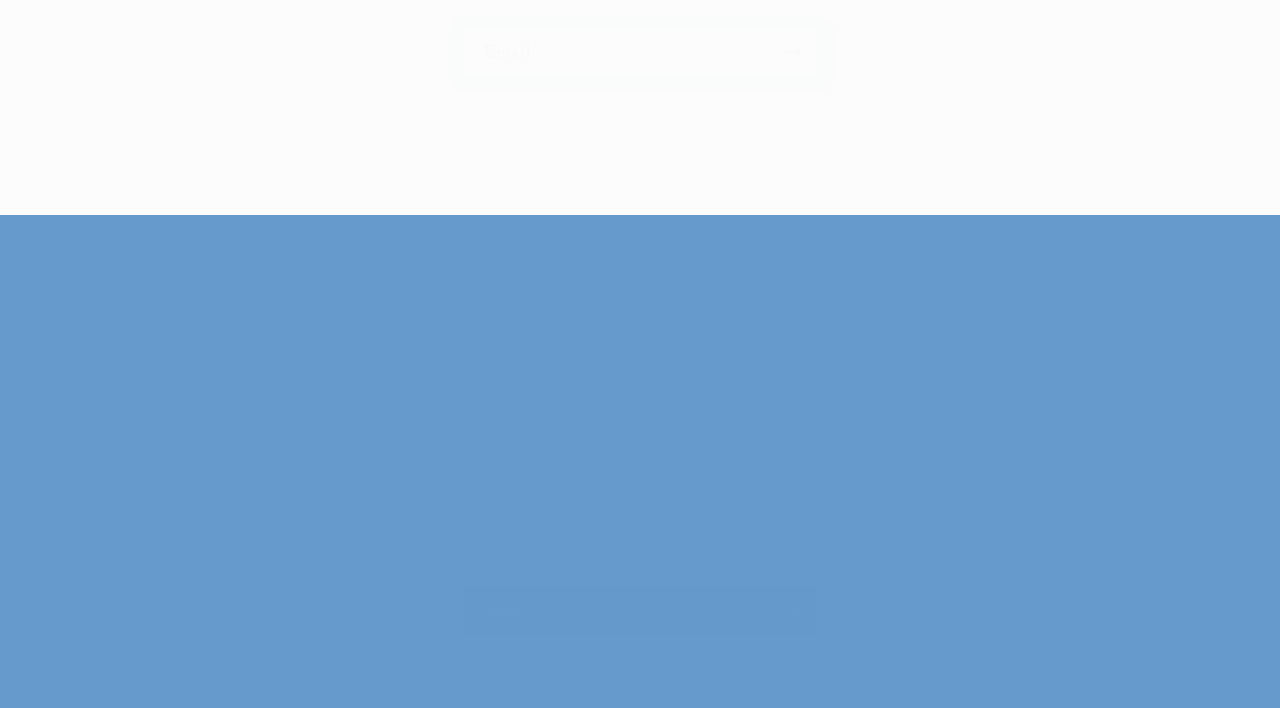Use a single word or phrase to answer the question: What is the mission of the organization?

To bring African American art to market